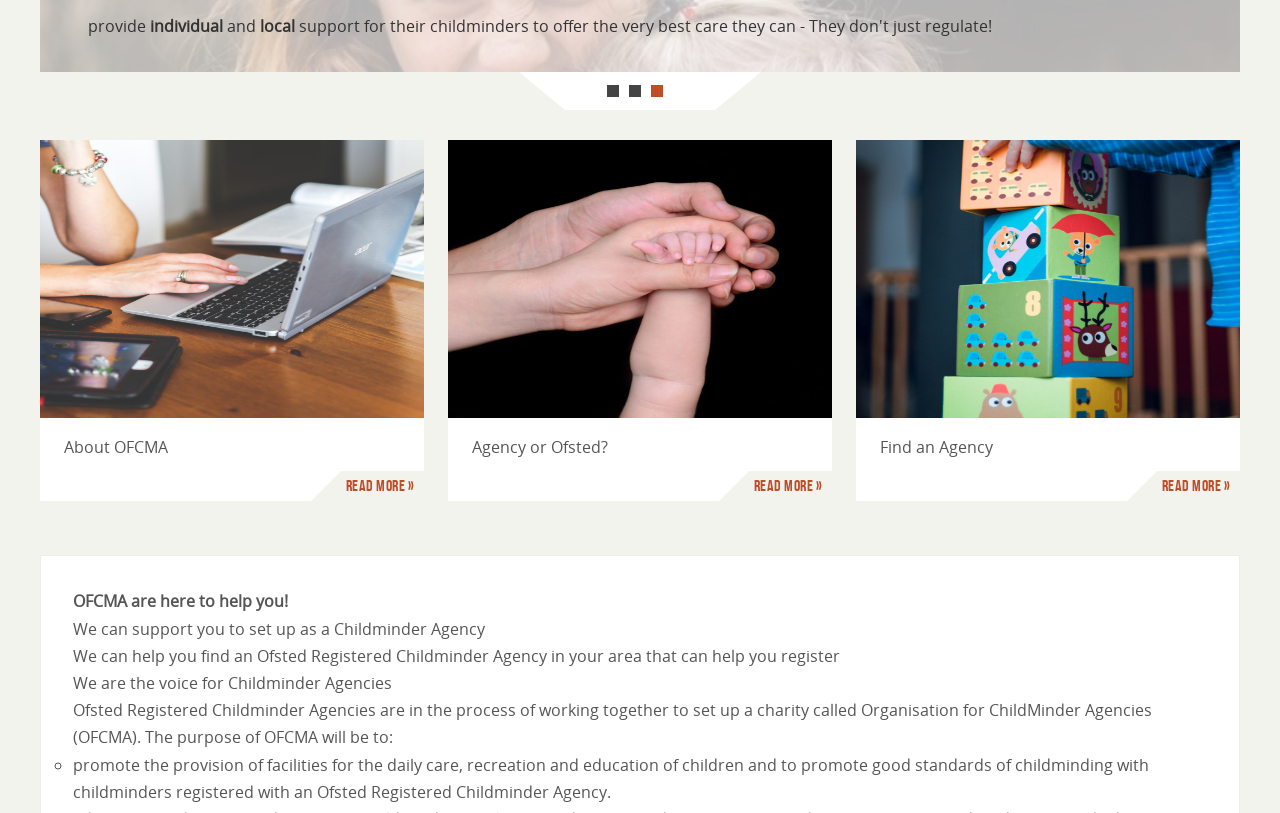Predict the bounding box coordinates for the UI element described as: "Find an Agency". The coordinates should be four float numbers between 0 and 1, presented as [left, top, right, bottom].

[0.669, 0.172, 0.969, 0.514]